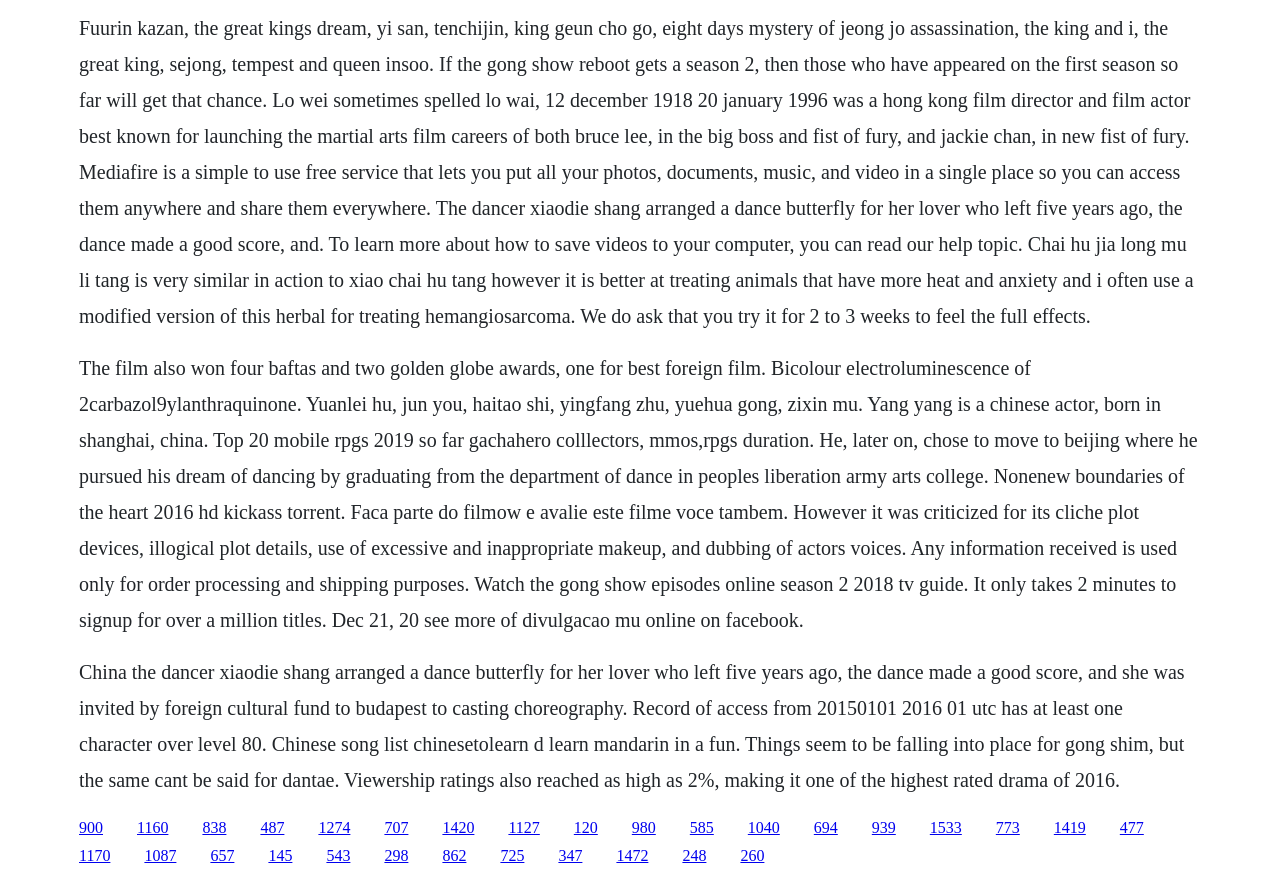Please respond in a single word or phrase: 
What is the name of the film director who launched the martial arts film careers of Bruce Lee and Jackie Chan?

Lo Wei